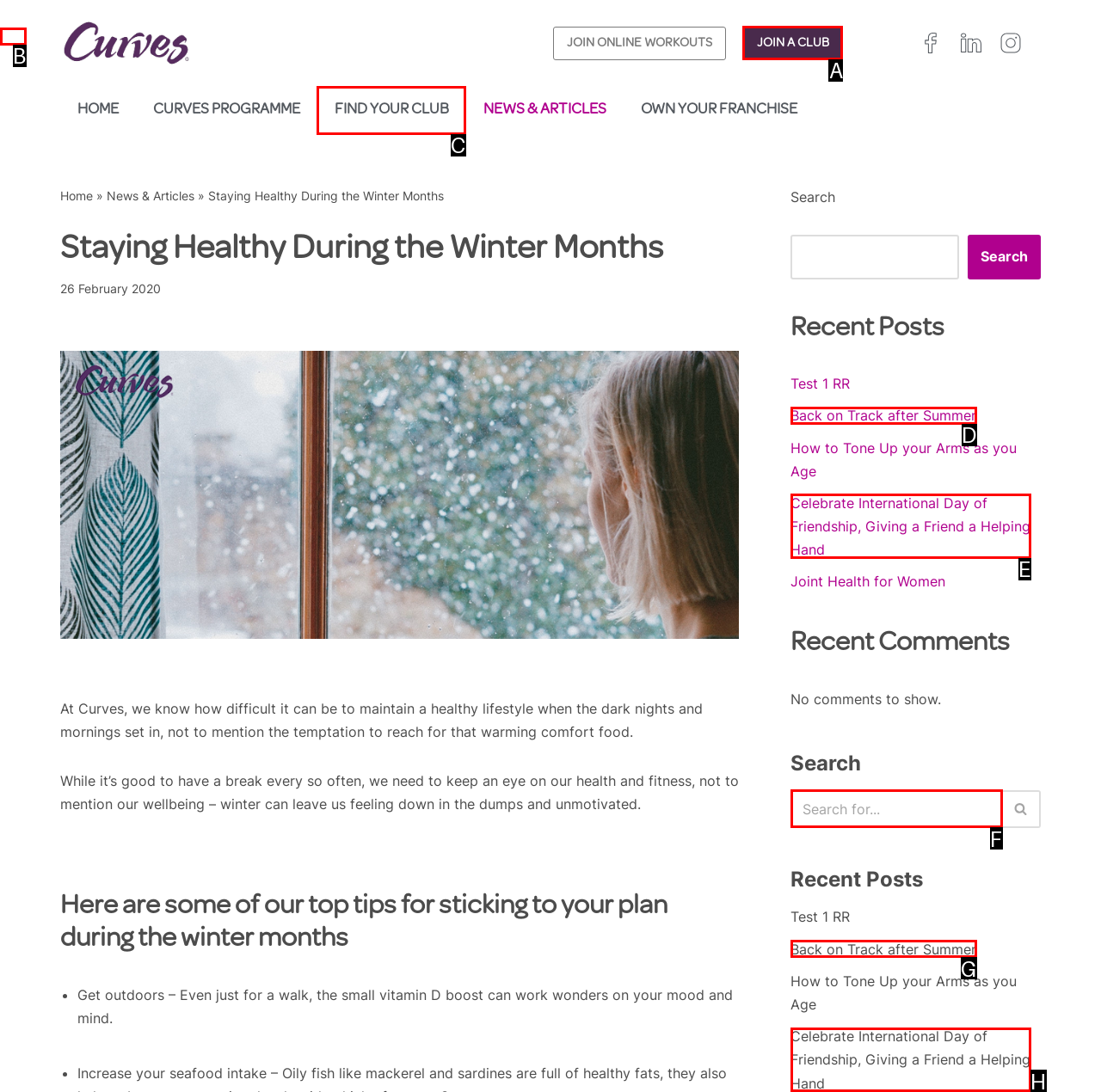Choose the HTML element that should be clicked to accomplish the task: Click the 'FIND YOUR CLUB' link. Answer with the letter of the chosen option.

C